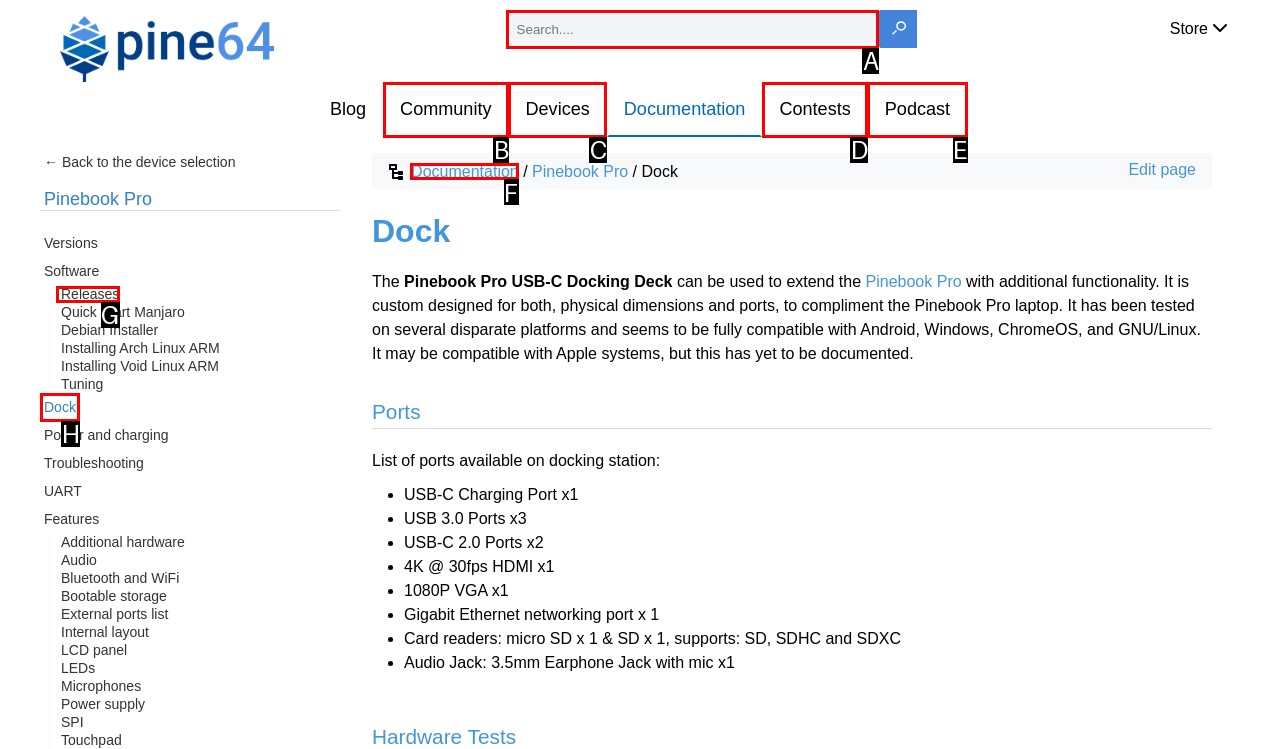For the task: Check the documentation, tell me the letter of the option you should click. Answer with the letter alone.

F